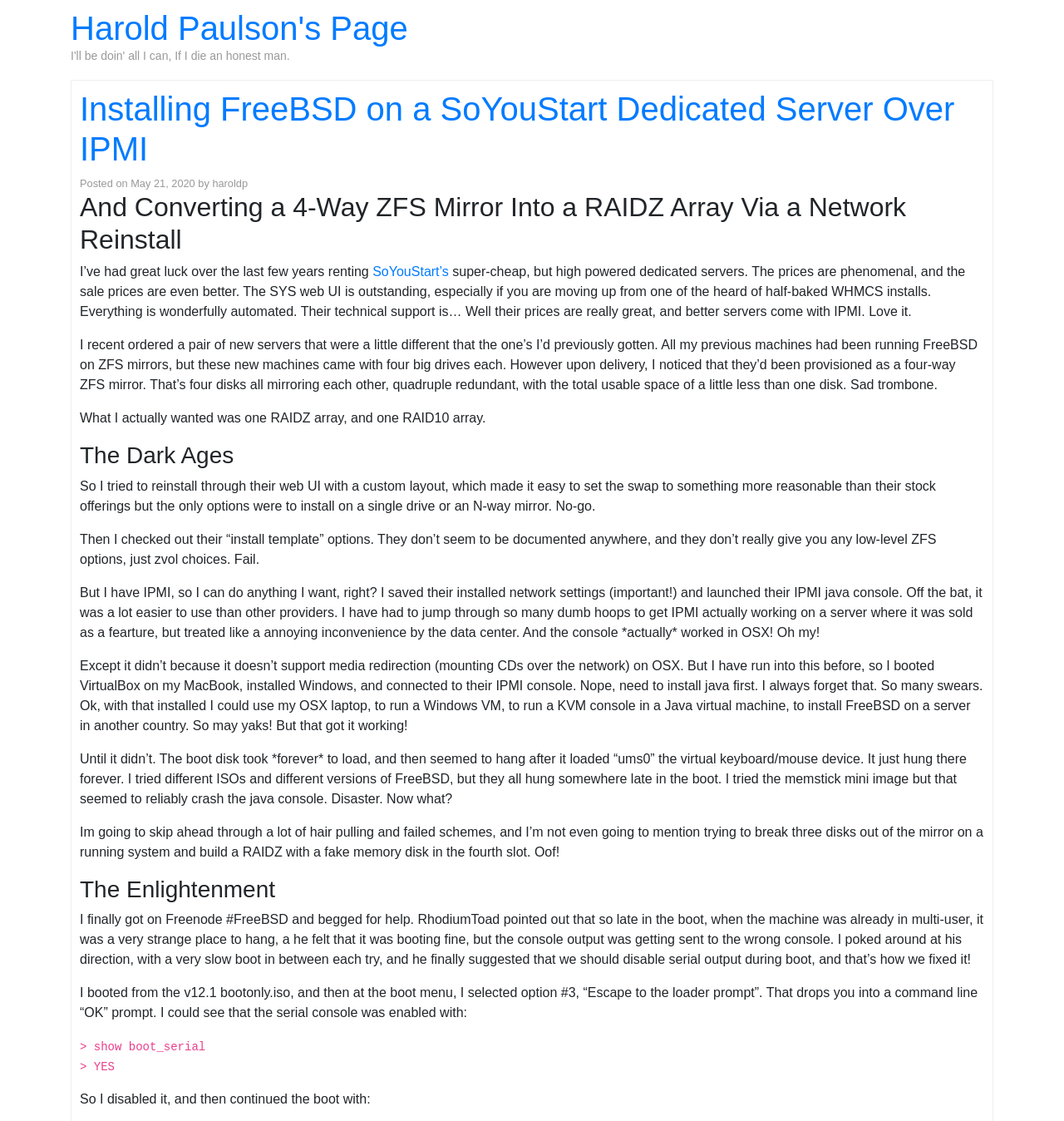Locate the bounding box coordinates for the element described below: "Harold Paulson's Page". The coordinates must be four float values between 0 and 1, formatted as [left, top, right, bottom].

[0.066, 0.009, 0.383, 0.042]